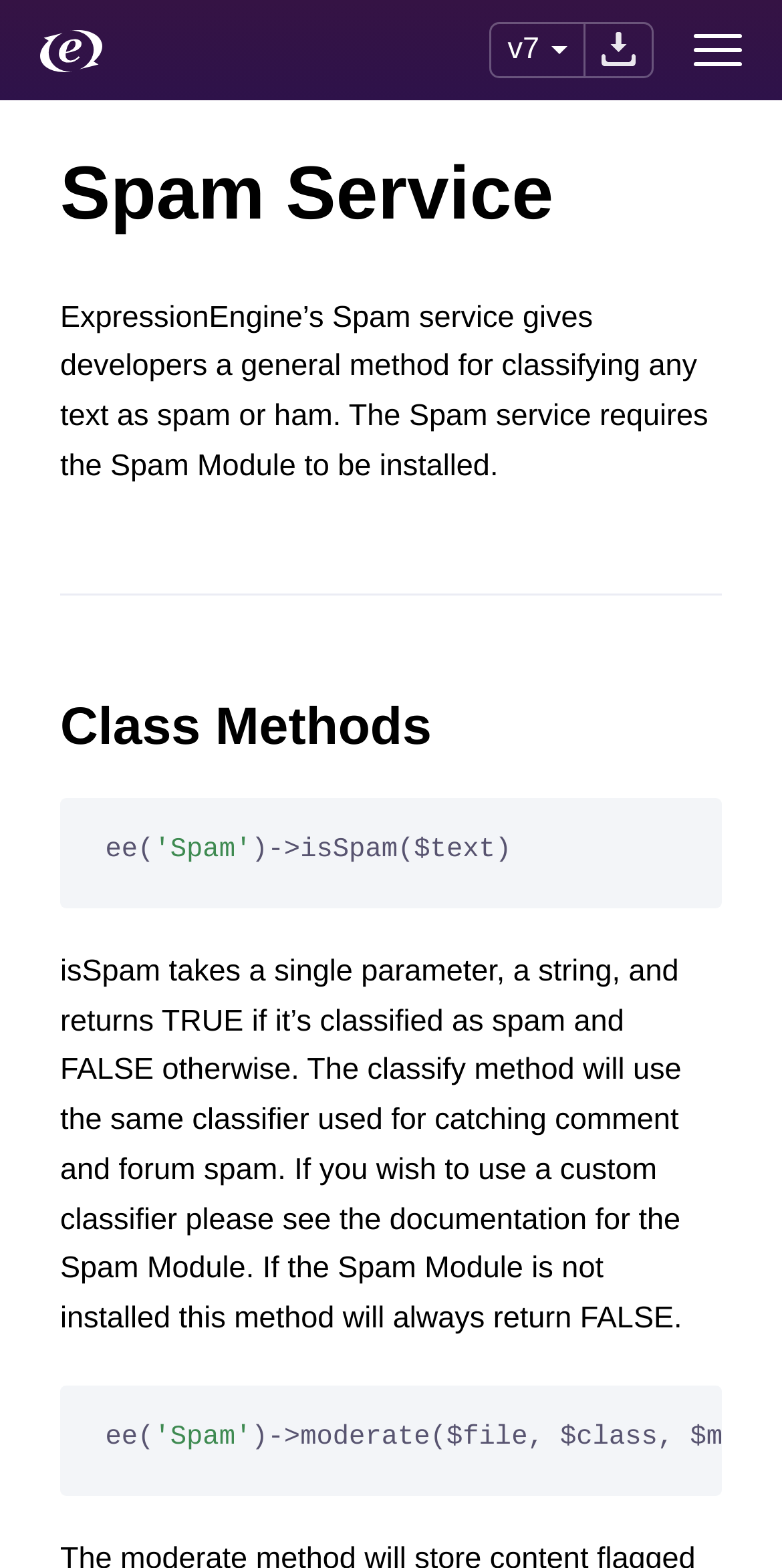What is the classifier used for catching comment and forum spam?
Refer to the image and respond with a one-word or short-phrase answer.

Same classifier as the classify method